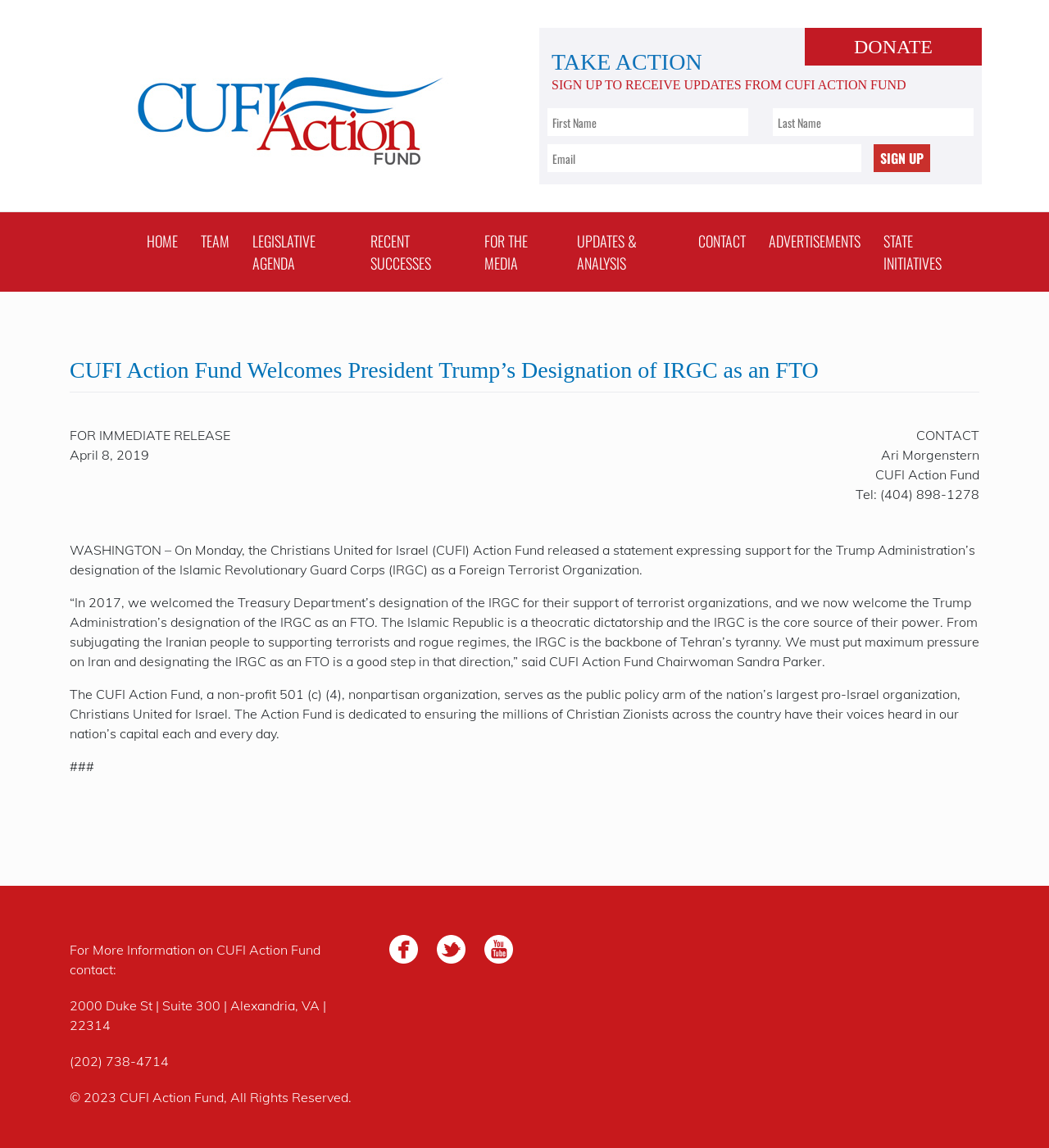How many textboxes are there for signing up?
Refer to the image and provide a concise answer in one word or phrase.

3